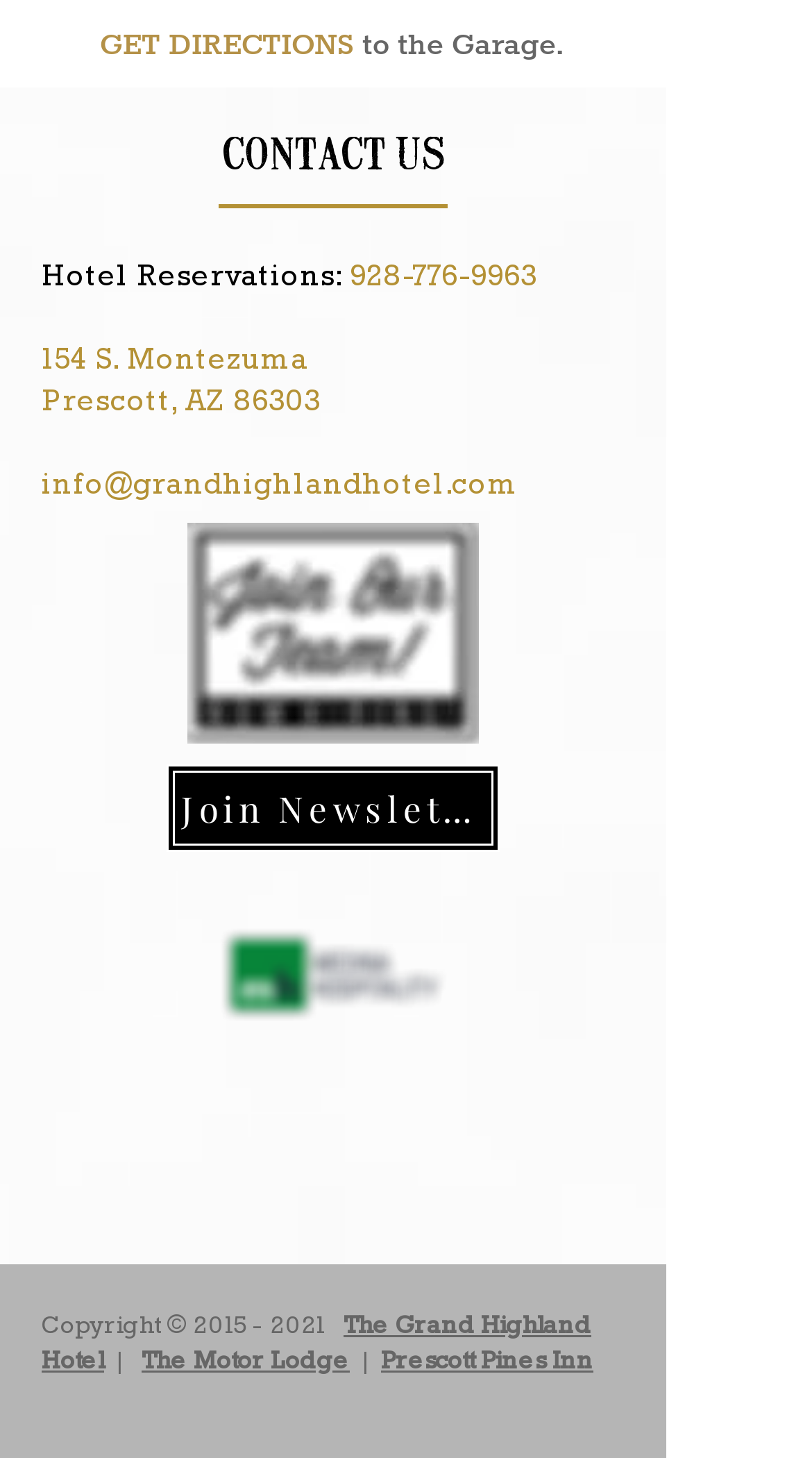Find the bounding box coordinates of the element you need to click on to perform this action: 'Visit Facebook'. The coordinates should be represented by four float values between 0 and 1, in the format [left, top, right, bottom].

None